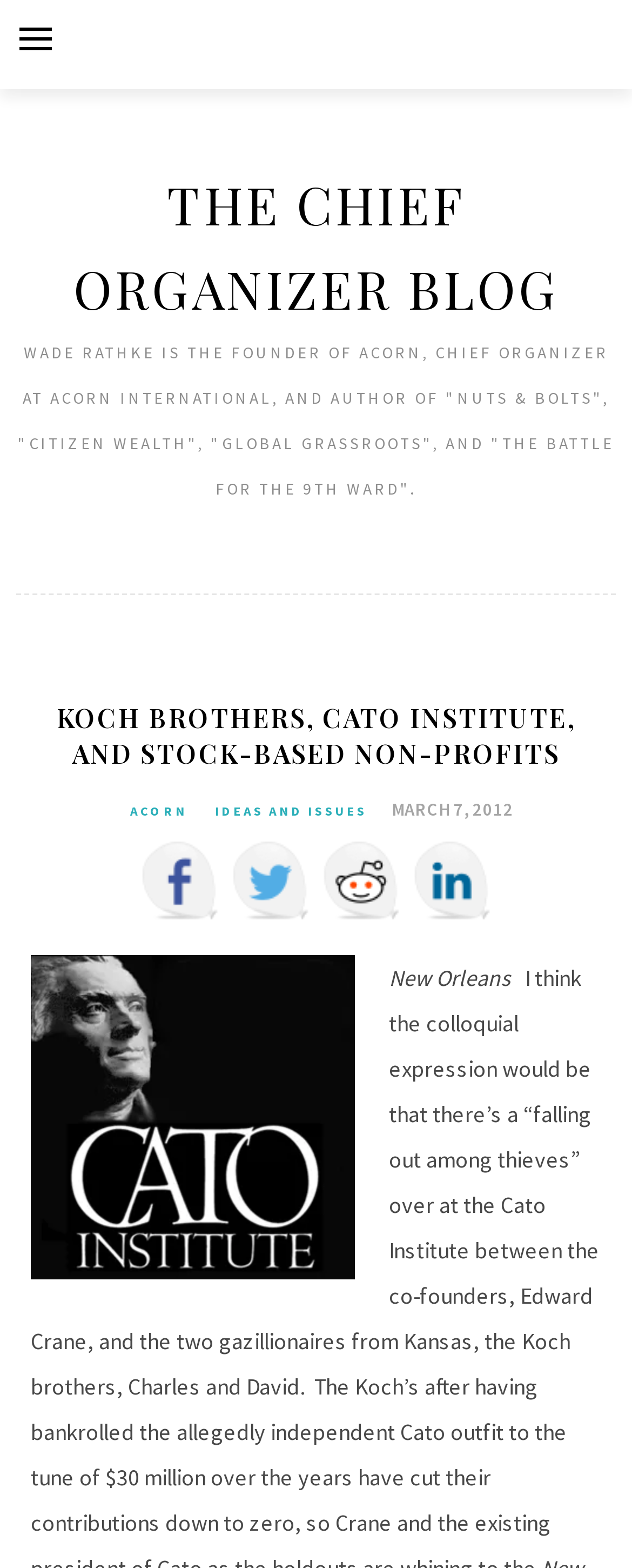Create an in-depth description of the webpage, covering main sections.

The webpage appears to be a blog post titled "Koch Brothers, Cato Institute, and Stock-based Non-Profits" on "The Chief Organizer Blog". At the top left, there is a button for the primary menu. Next to it, the blog title "THE CHIEF ORGANIZER BLOG" is displayed prominently. Below the title, there is a brief description of the blog's author, Wade Rathke, including his background and published works.

The main content of the blog post is headed by a title "KOCH BROTHERS, CATO INSTITUTE, AND STOCK-BASED NON-PROFITS", which is centered near the top of the page. The post discusses the controversy between the co-founders of the Cato Institute, Edward Crane, and two wealthy individuals.

On the right side of the page, there are social media links to Facebook, Twitter, Reddit, and LinkedIn, each accompanied by its respective icon. Below these links, there is an image, and further down, a brief phrase "New Orleans" is written.

There are three links within the main content: "ACORN", "IDEAS AND ISSUES", and "MARCH 7, 2012", which appears to be a date. The date is also accompanied by a time element.